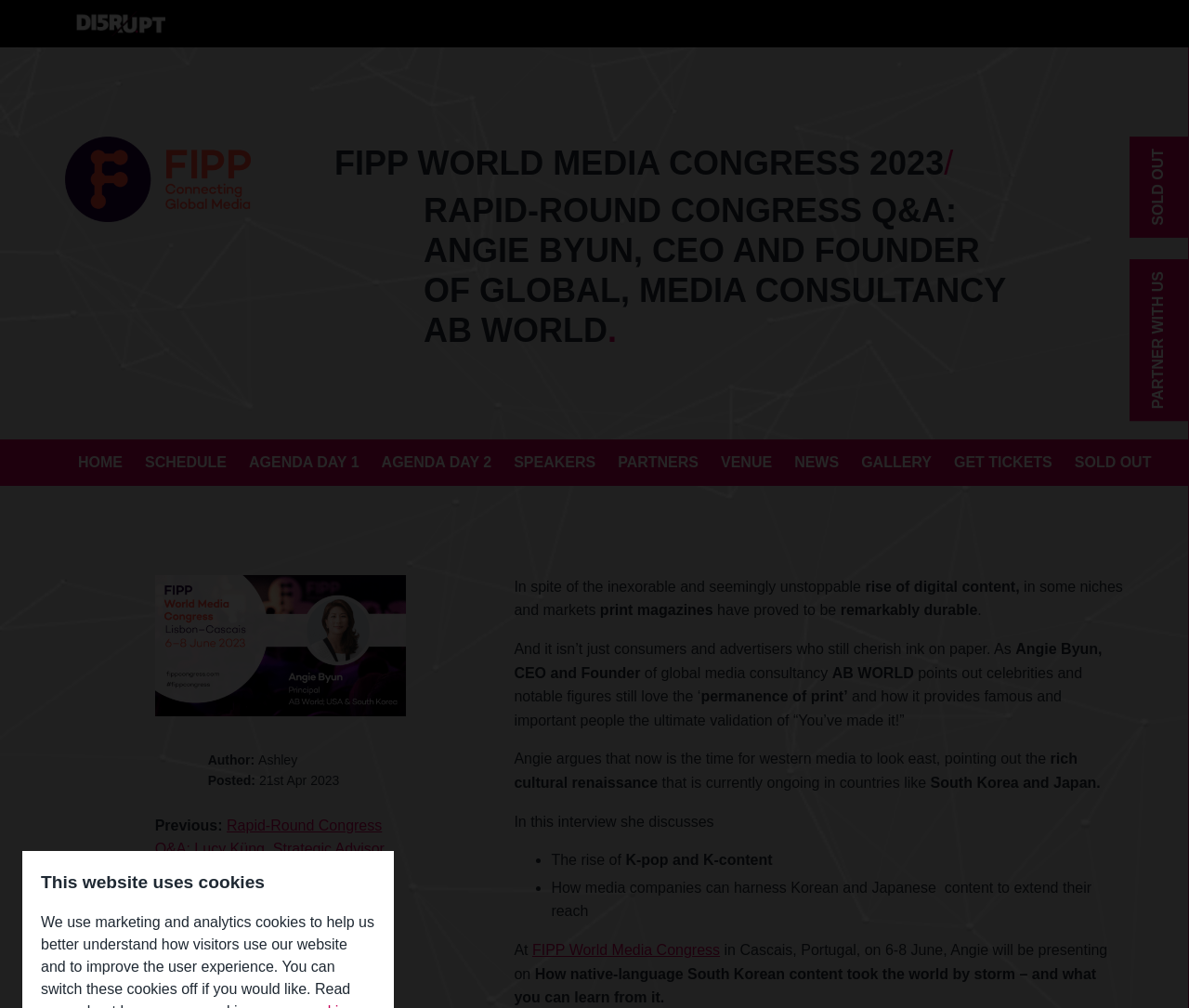What is the location of FIPP World Media Congress?
Please provide a comprehensive answer based on the information in the image.

The answer can be found in the paragraph that starts with 'At FIPP World Media Congress in Cascais, Portugal, on 6-8 June, Angie will be presenting on...' where it mentions the location of the event.